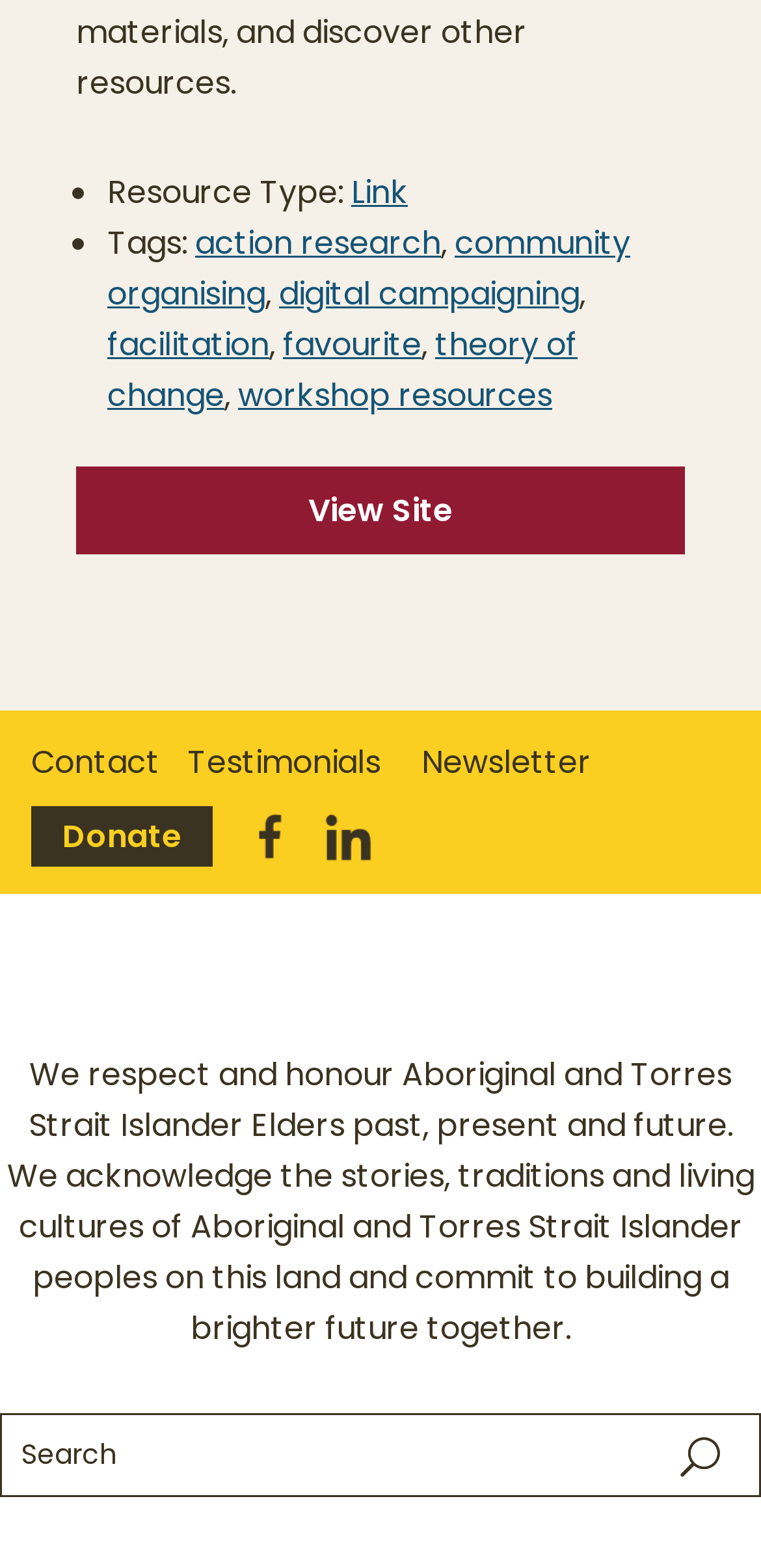Indicate the bounding box coordinates of the element that must be clicked to execute the instruction: "View Site". The coordinates should be given as four float numbers between 0 and 1, i.e., [left, top, right, bottom].

[0.1, 0.298, 0.9, 0.354]